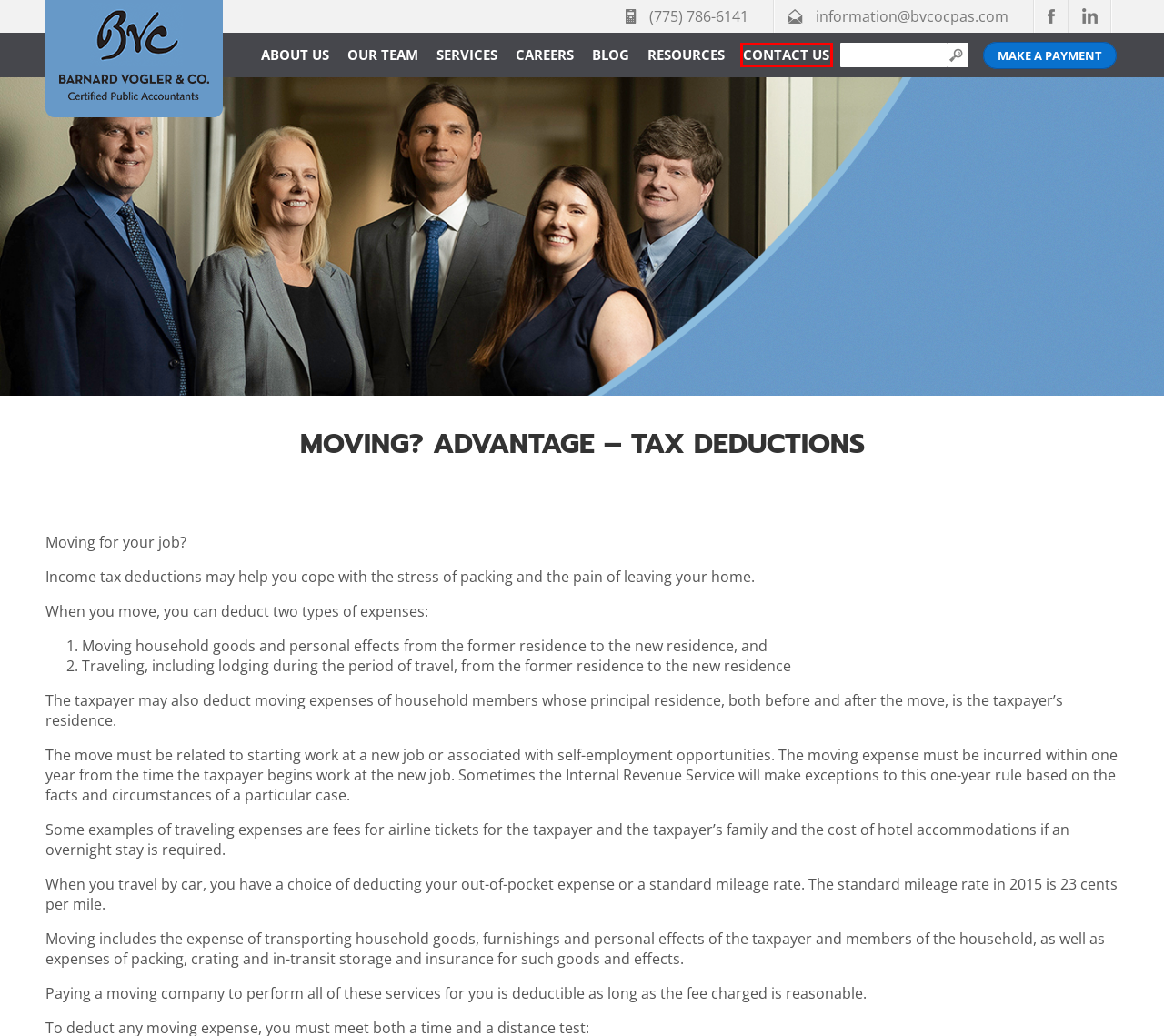You are presented with a screenshot of a webpage containing a red bounding box around an element. Determine which webpage description best describes the new webpage after clicking on the highlighted element. Here are the candidates:
A. Managers & Associates - Barnard Vogler & Company
B. Blog - Barnard Vogler & Company
C. MAKE A PAYMENT - Barnard Vogler & Company
D. Contact Us - Barnard Vogler & Company
E. Careers - Barnard Vogler & Company
F. Our Team - Barnard Vogler & Company
G. Tax Services - Barnard Vogler & Company
H. Services - Barnard Vogler & Company

D